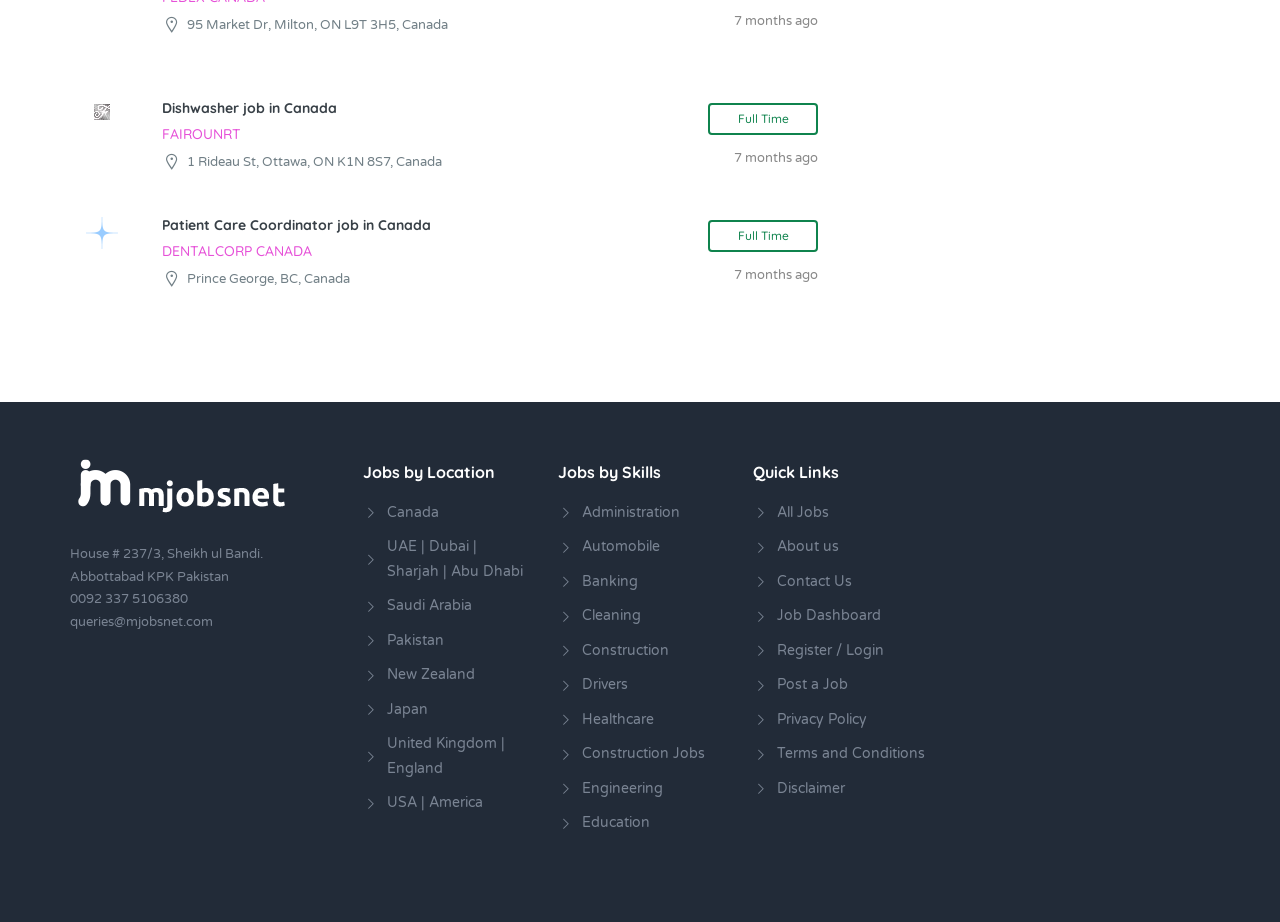Find and provide the bounding box coordinates for the UI element described with: "United Kingdom | England".

[0.302, 0.794, 0.412, 0.847]